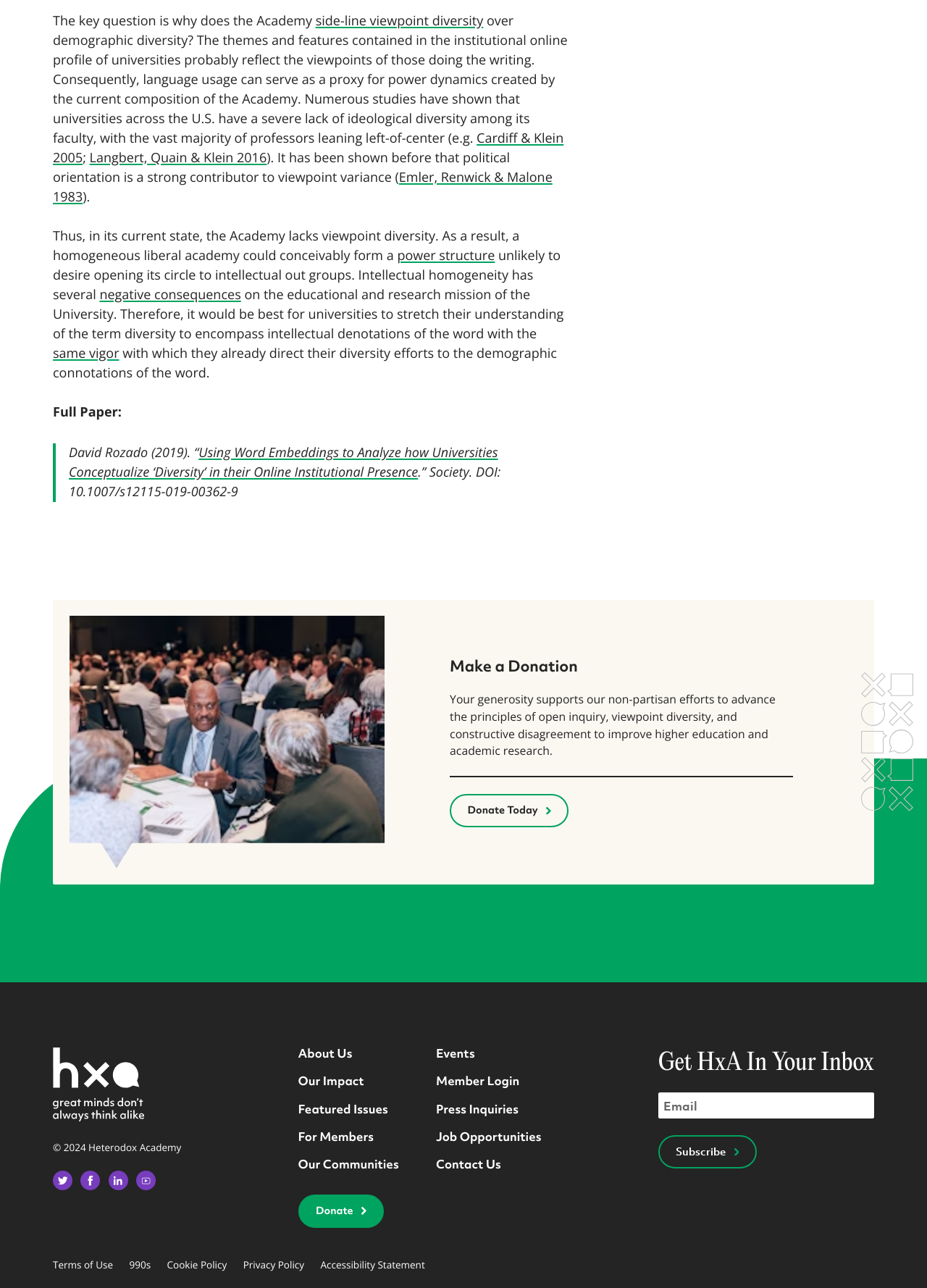What is the name of the organization behind the website?
Please interpret the details in the image and answer the question thoroughly.

The name of the organization can be found in the footer section of the webpage, which displays the logo and name of the Heterodox Academy, as well as links to its social media profiles and other resources.